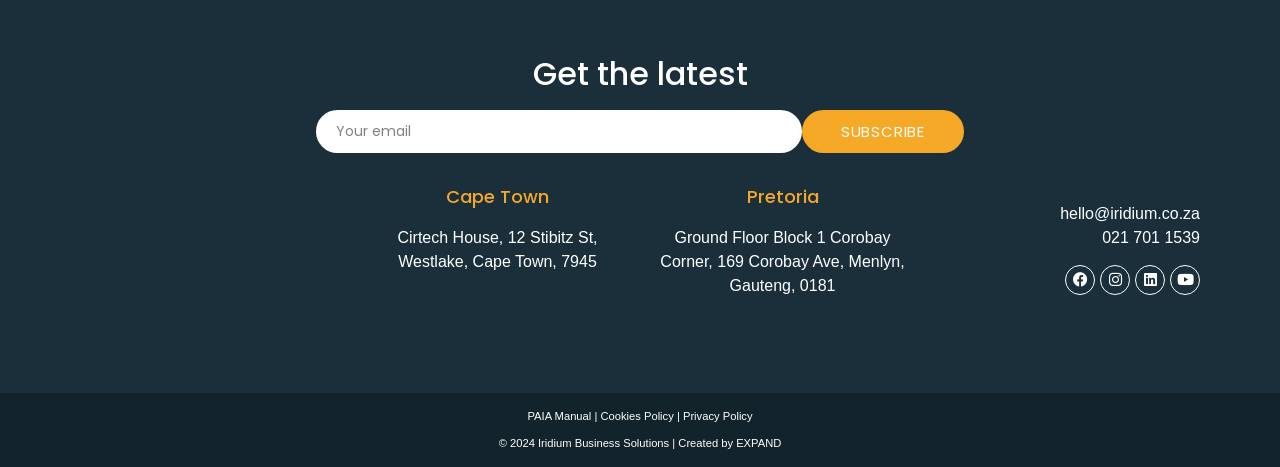What is the location of the Cape Town office?
Carefully analyze the image and provide a detailed answer to the question.

The location of the Cape Town office is Cirtech House, 12 Stibitz St, Westlake, Cape Town, 7945, as indicated by the link under the 'Cape Town' heading.